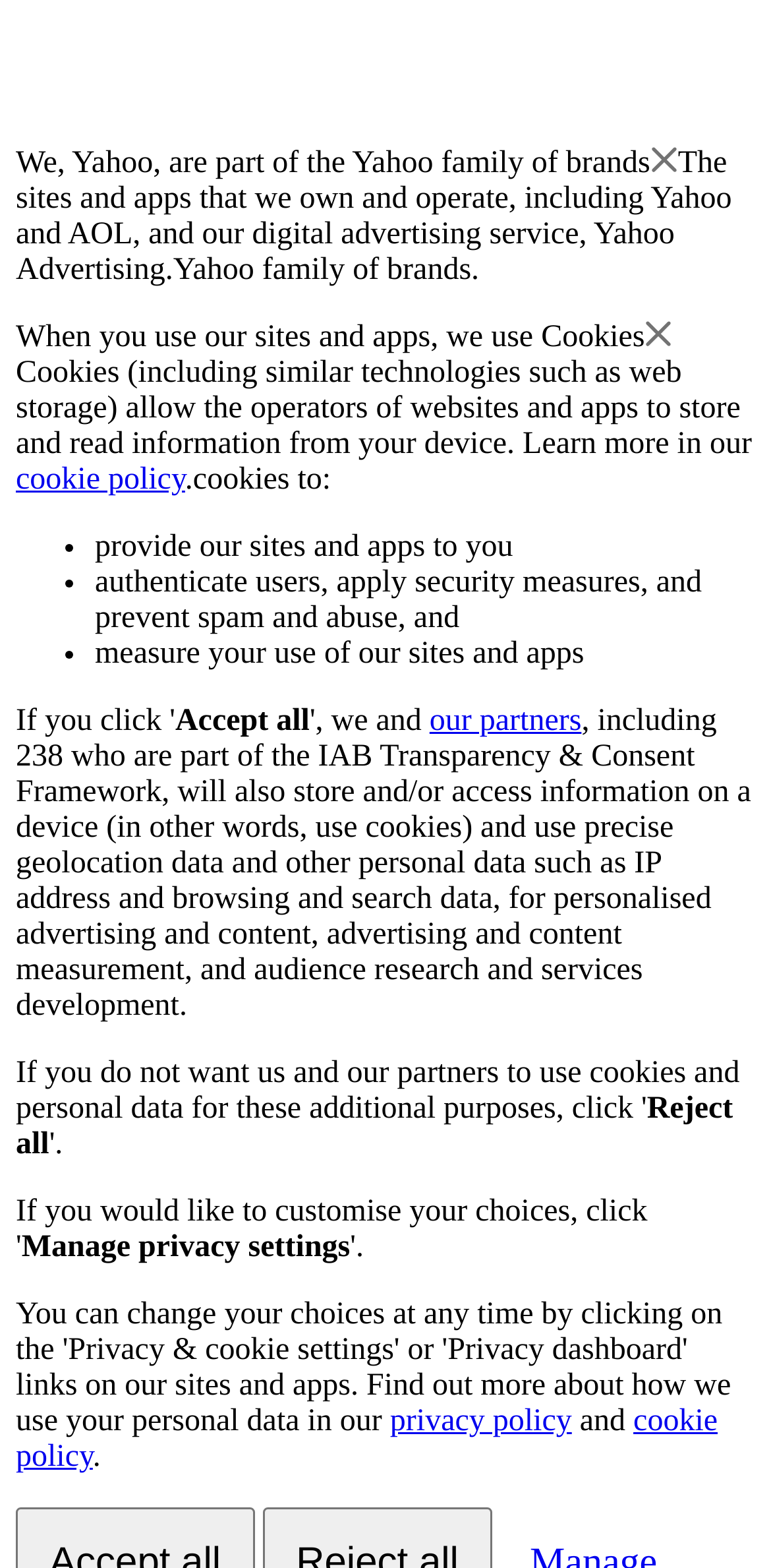For the following element description, predict the bounding box coordinates in the format (top-left x, top-left y, bottom-right x, bottom-right y). All values should be floating point numbers between 0 and 1. Description: privacy policy

[0.506, 0.896, 0.742, 0.917]